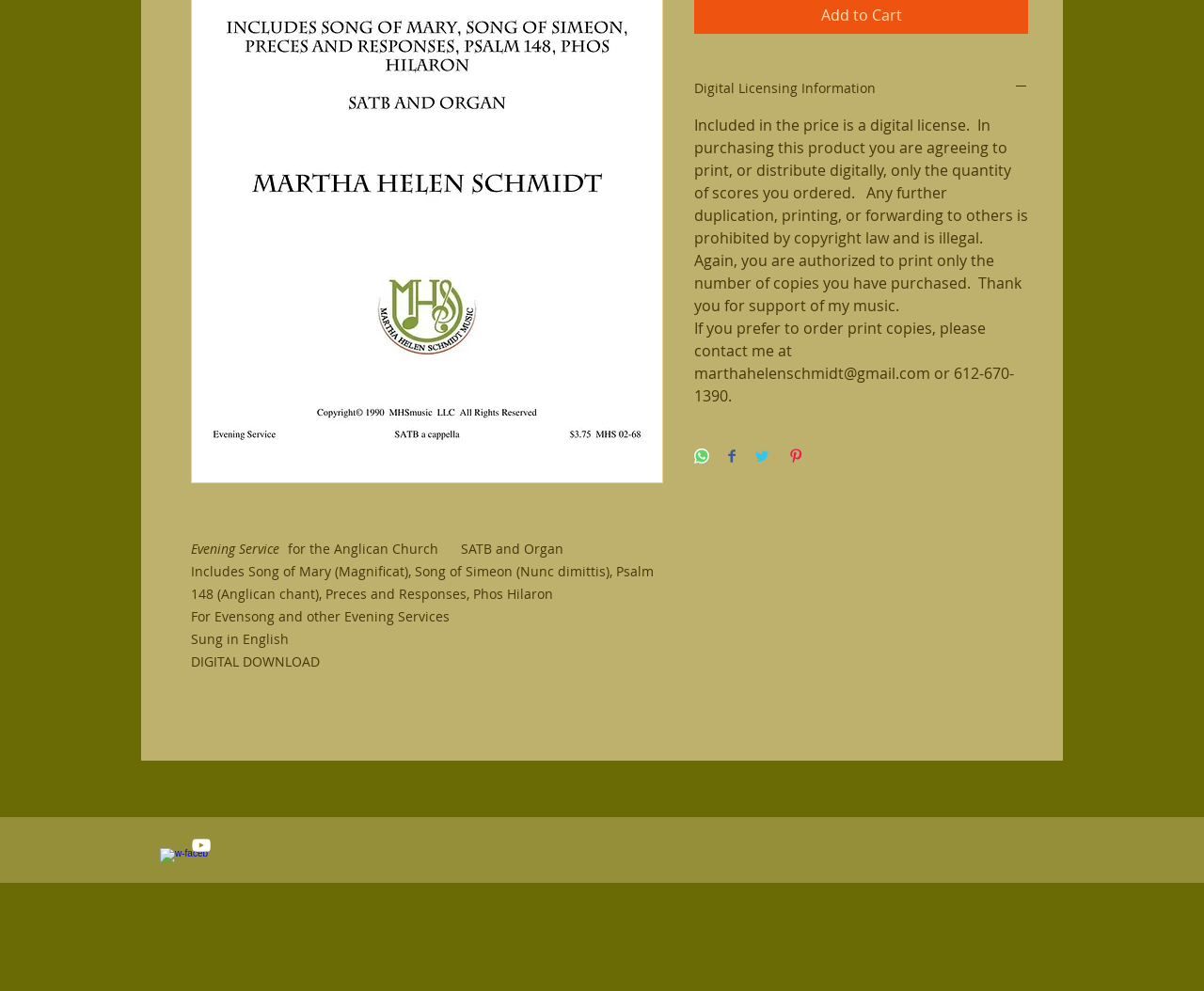Using the given description, provide the bounding box coordinates formatted as (top-left x, top-left y, bottom-right x, bottom-right y), with all values being floating point numbers between 0 and 1. Description: aria-label="w-facebook"

[0.133, 0.856, 0.152, 0.879]